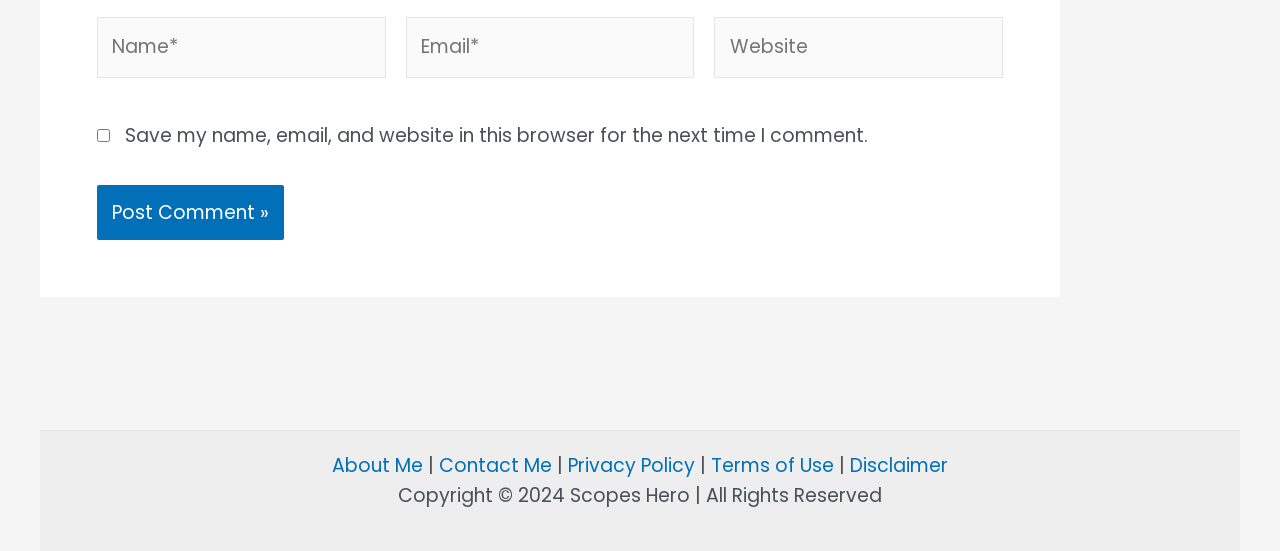What is the label of the first text box?
Refer to the image and answer the question using a single word or phrase.

Name*